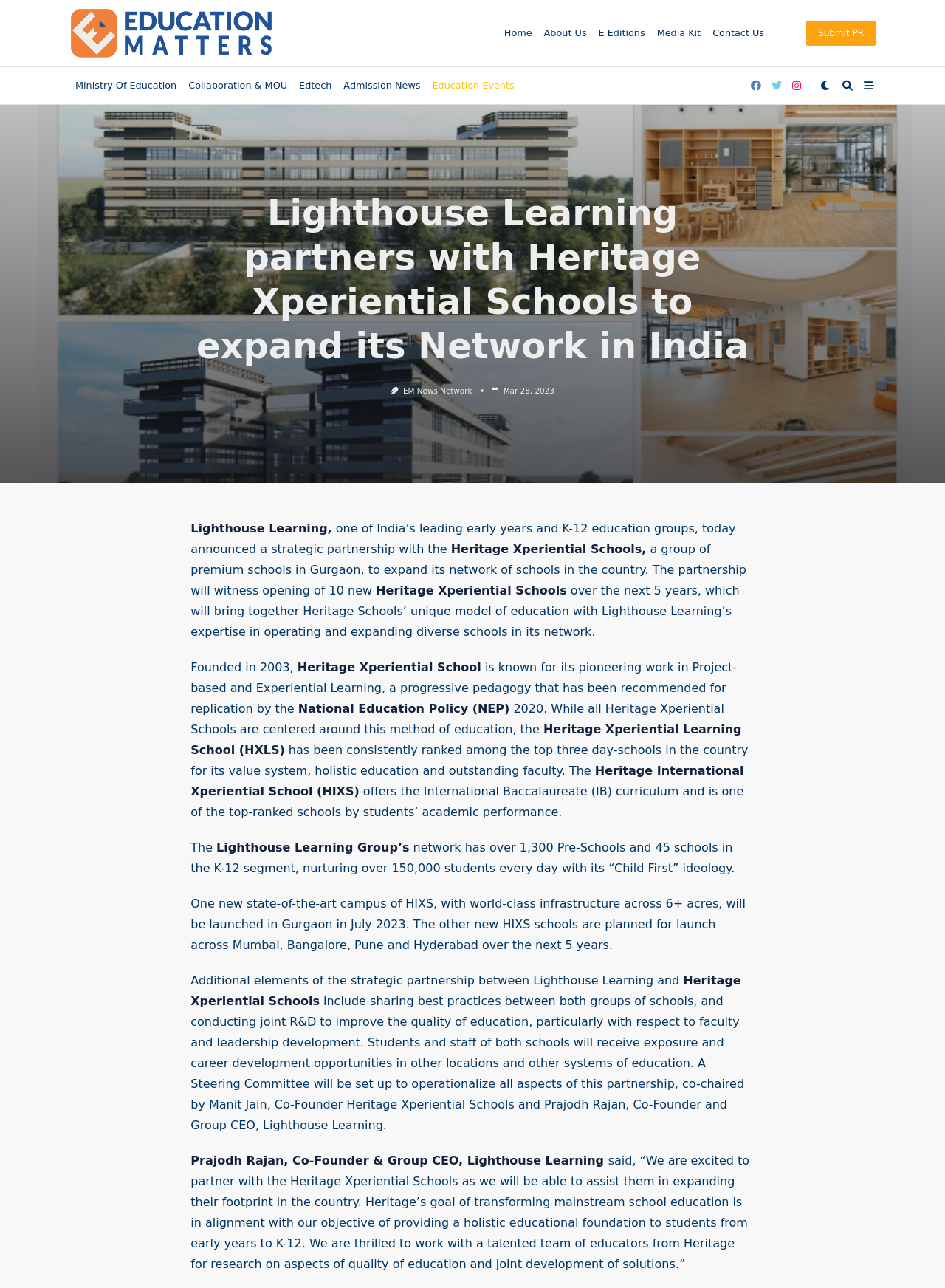Analyze the image and deliver a detailed answer to the question: What is the name of the pedagogy used by Heritage Xperiential Schools?

I found the answer by reading the text in the webpage, which states that 'Heritage Xperiential School is known for its pioneering work in Project-based and Experiential Learning...'.